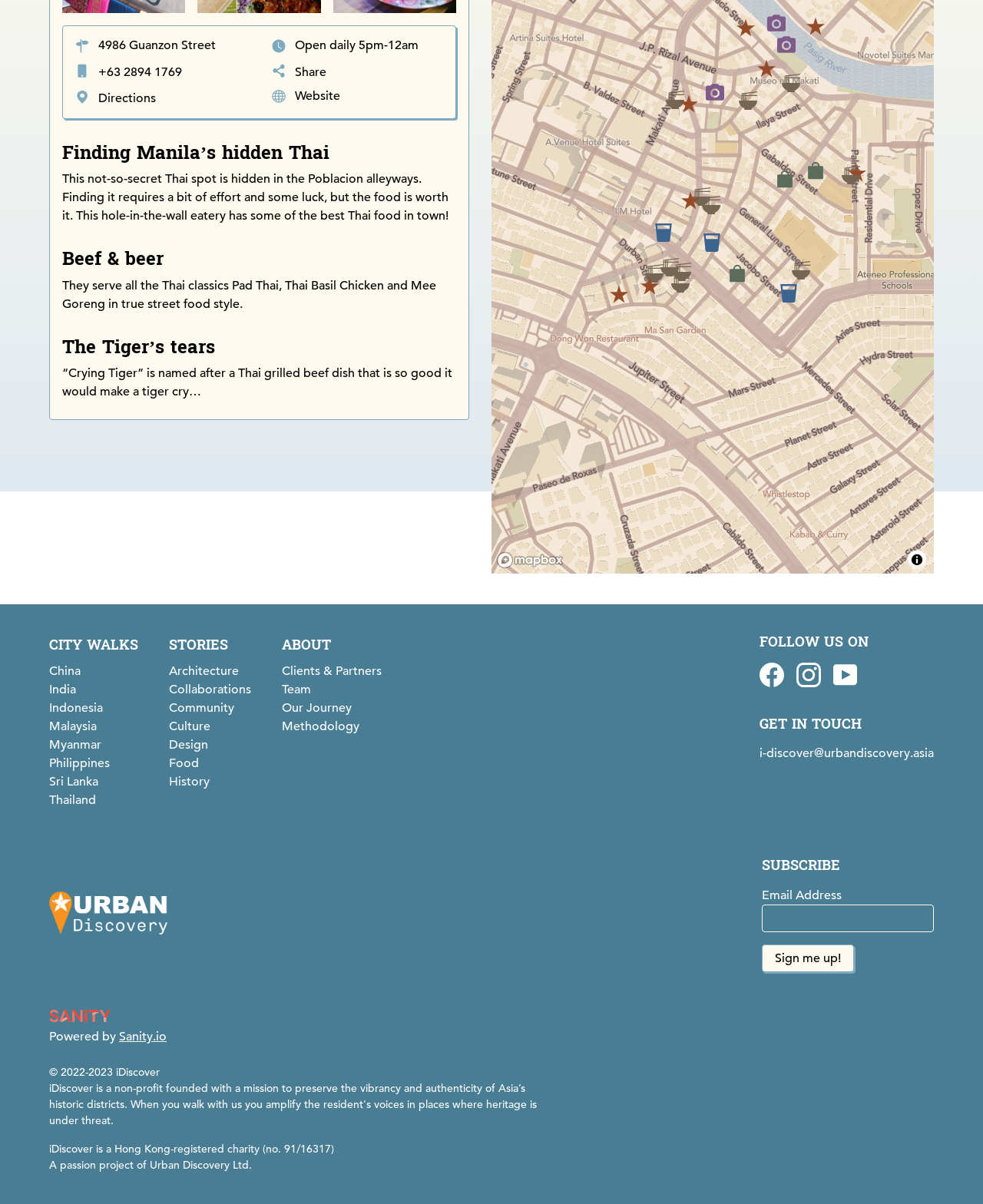Determine the bounding box for the HTML element described here: "Philippines". The coordinates should be given as [left, top, right, bottom] with each number being a float between 0 and 1.

[0.05, 0.627, 0.112, 0.64]